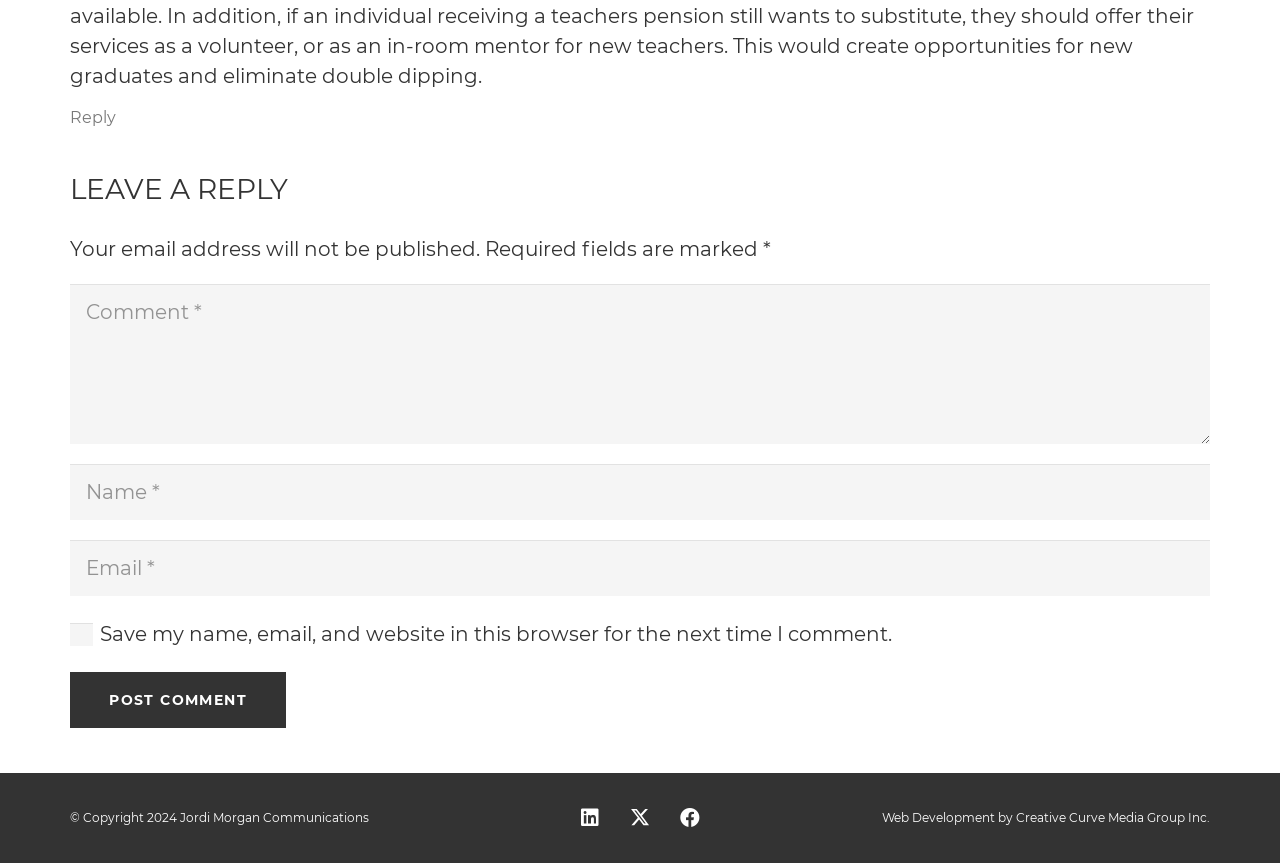Find the bounding box of the UI element described as: "aria-label="Comment" name="comment" placeholder="Comment *"". The bounding box coordinates should be given as four float values between 0 and 1, i.e., [left, top, right, bottom].

[0.055, 0.33, 0.945, 0.515]